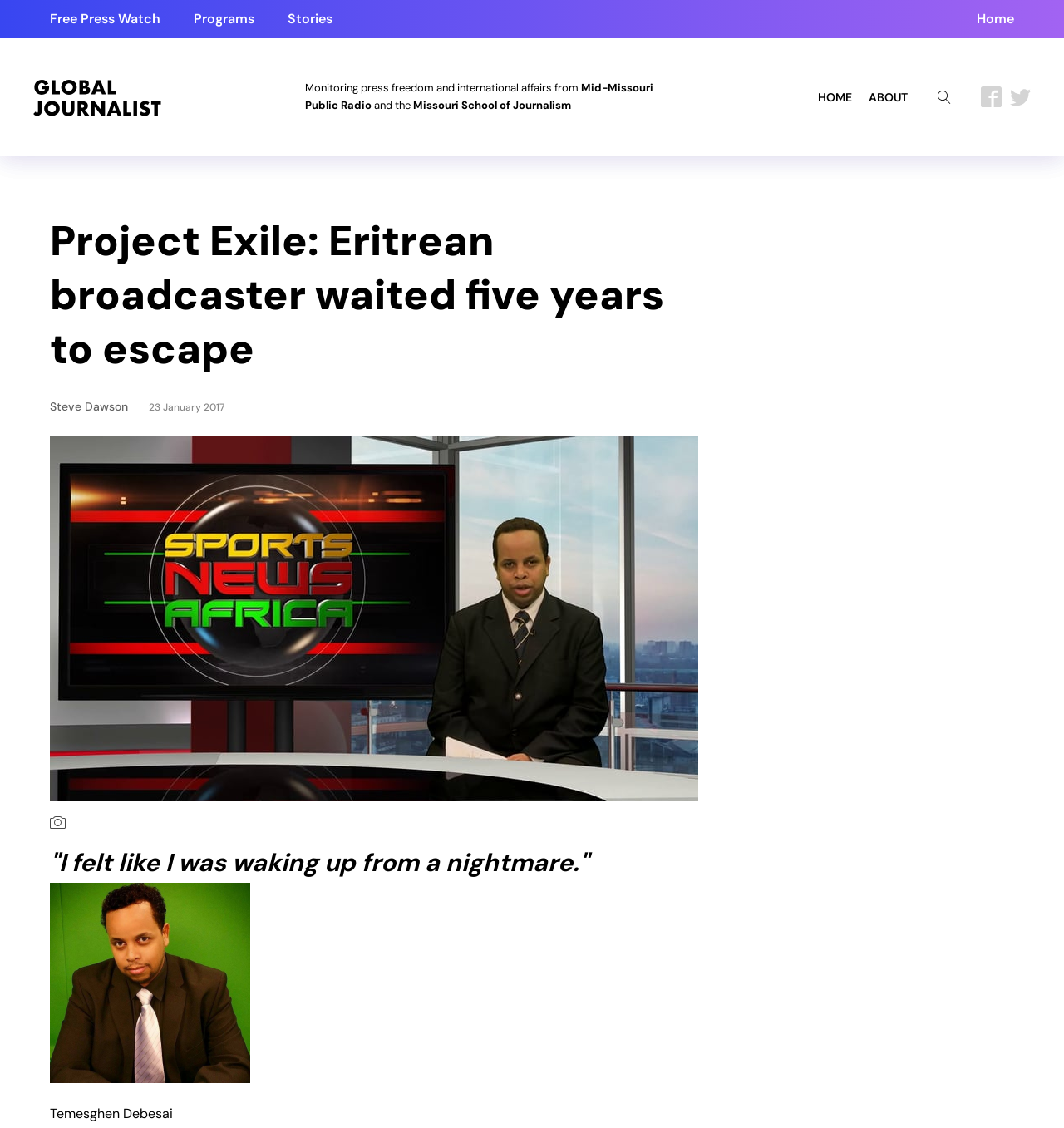What is the name of the person in the article?
Using the image, elaborate on the answer with as much detail as possible.

I found the answer by looking at the static text with the name 'Temesghen Debesai', which is located at the bottom of the article. This suggests that Temesghen Debesai is the person mentioned in the article.